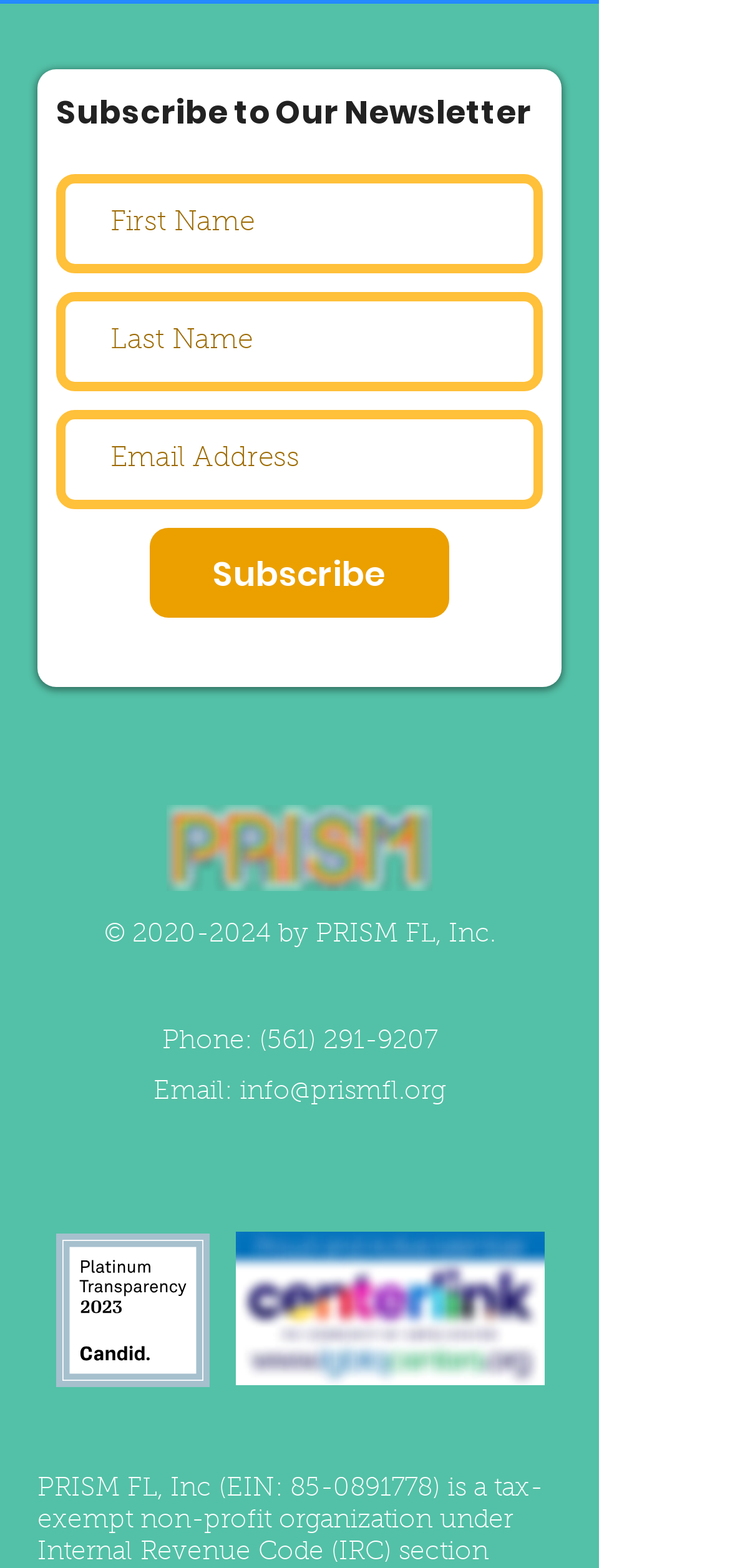Given the element description "aria-label="Instagram"", identify the bounding box of the corresponding UI element.

[0.515, 0.736, 0.579, 0.766]